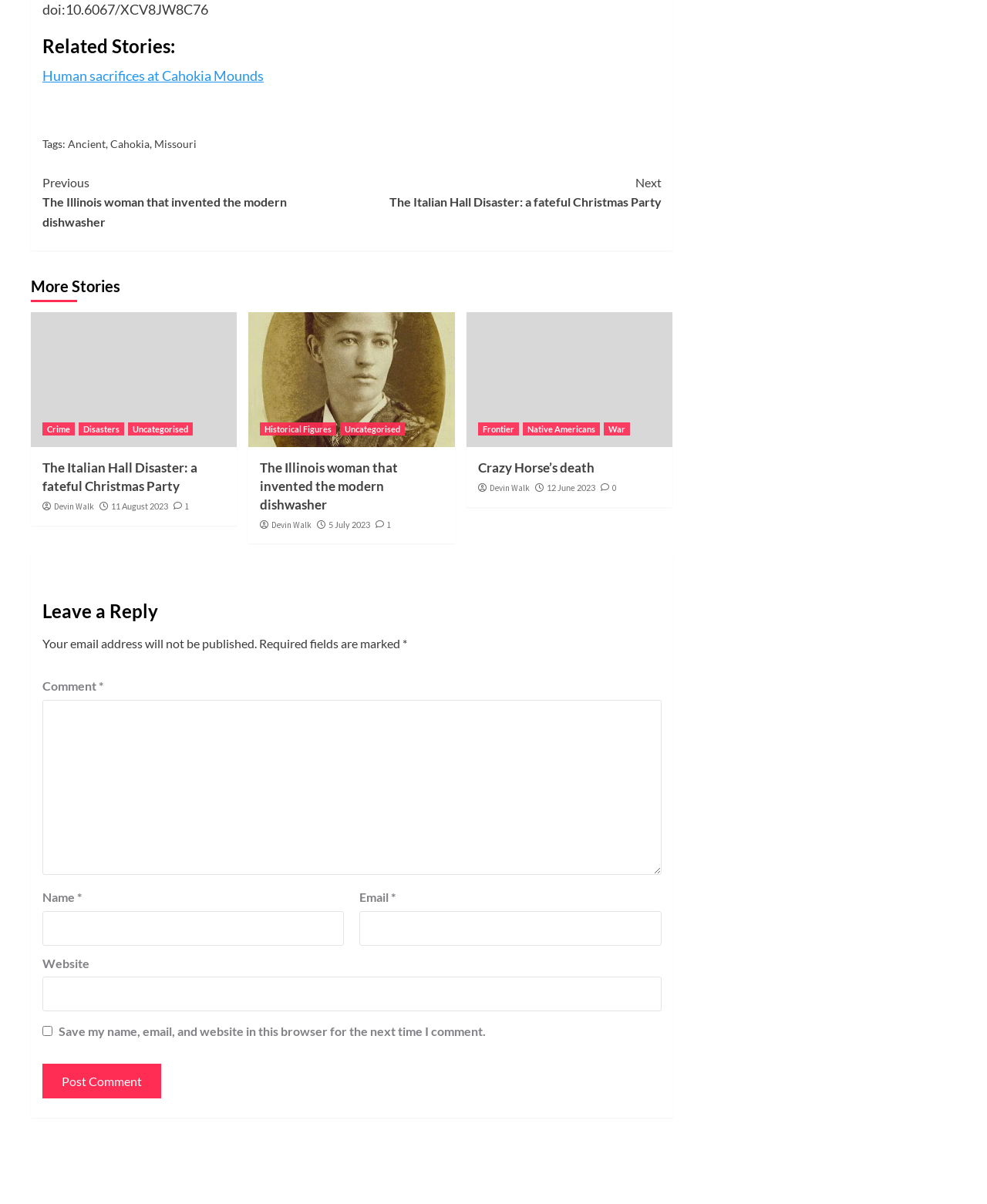Specify the bounding box coordinates of the element's region that should be clicked to achieve the following instruction: "Click on the 'Post Comment' button". The bounding box coordinates consist of four float numbers between 0 and 1, in the format [left, top, right, bottom].

[0.043, 0.884, 0.163, 0.912]